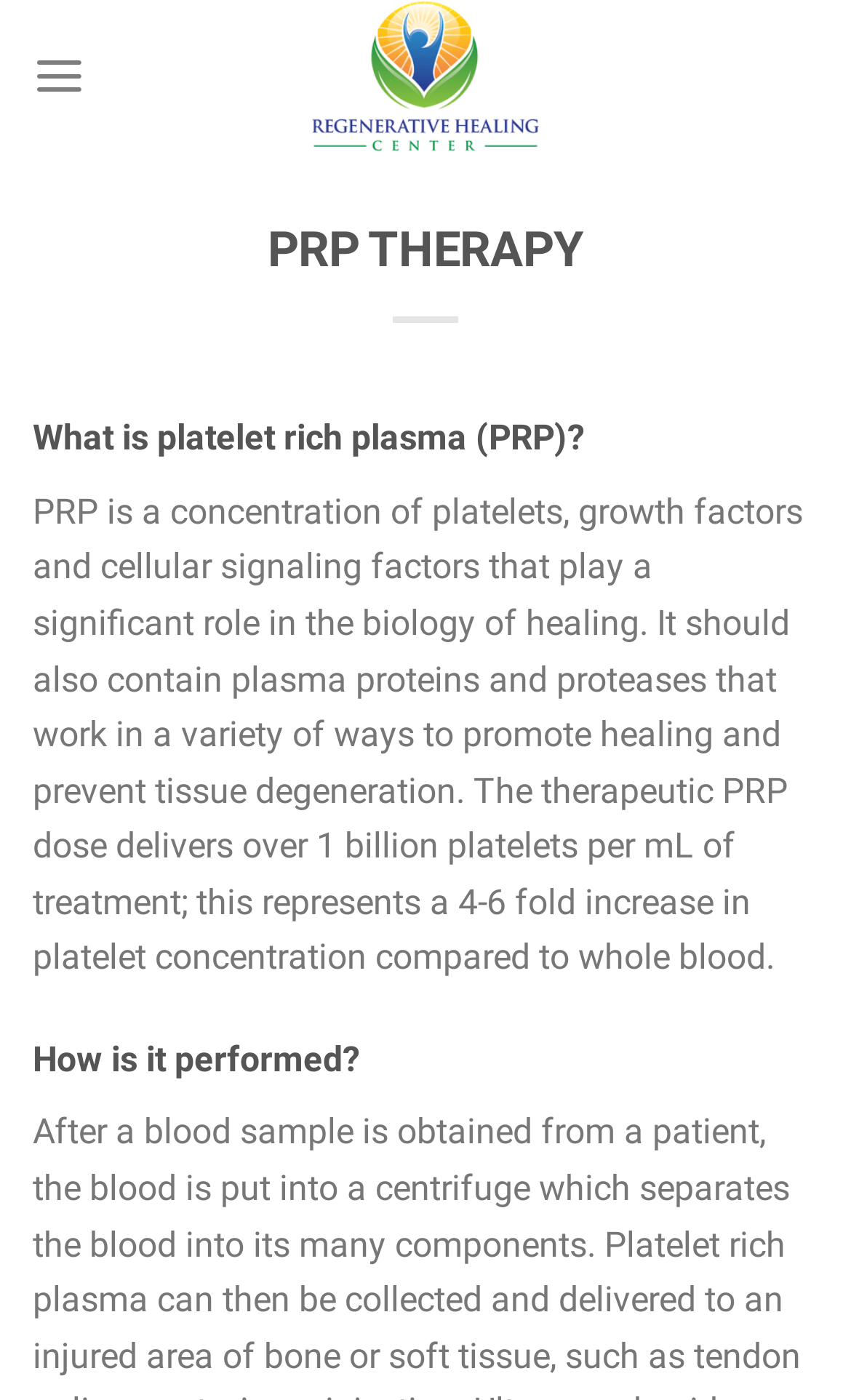Locate and provide the bounding box coordinates for the HTML element that matches this description: "aria-label="Menu"".

[0.038, 0.016, 0.101, 0.093]